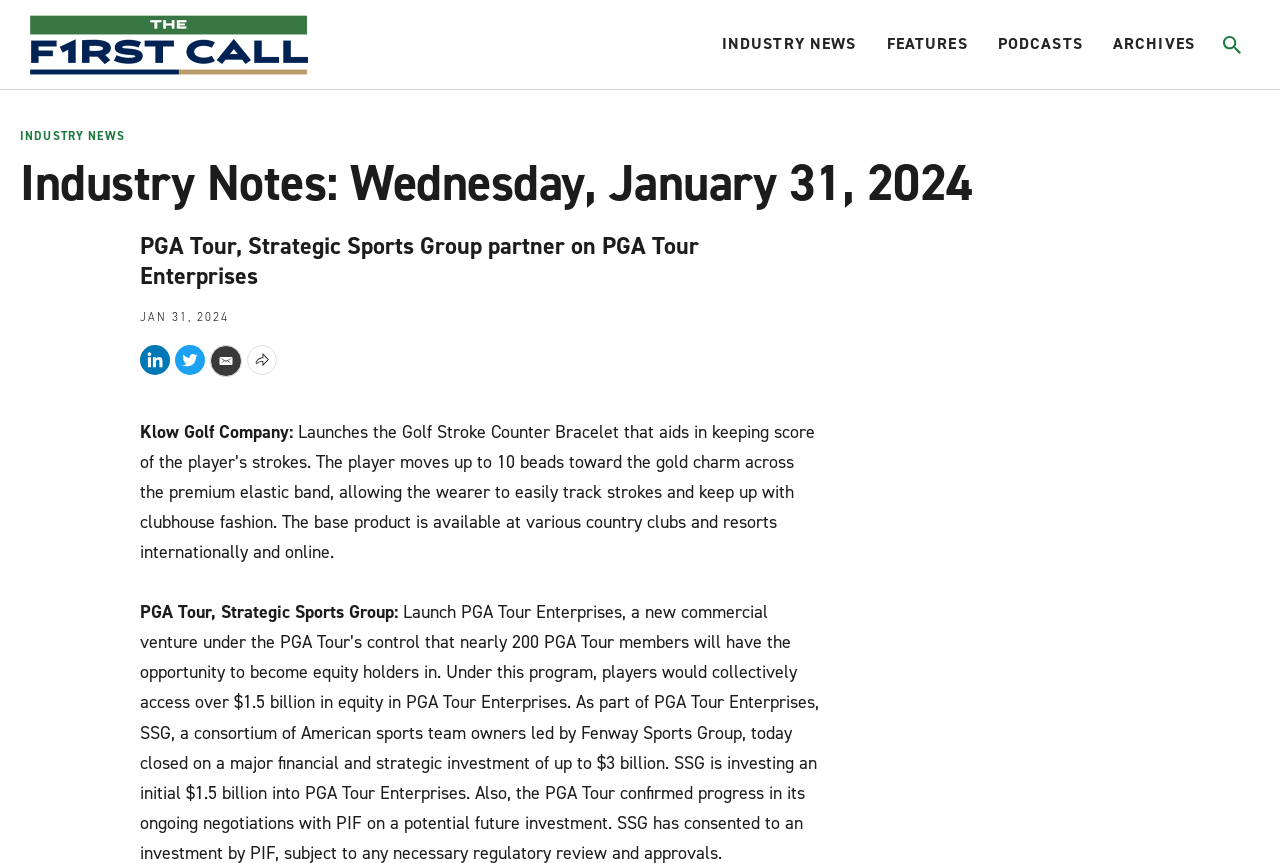Please reply to the following question with a single word or a short phrase:
What is the date of the industry notes?

JAN 31, 2024